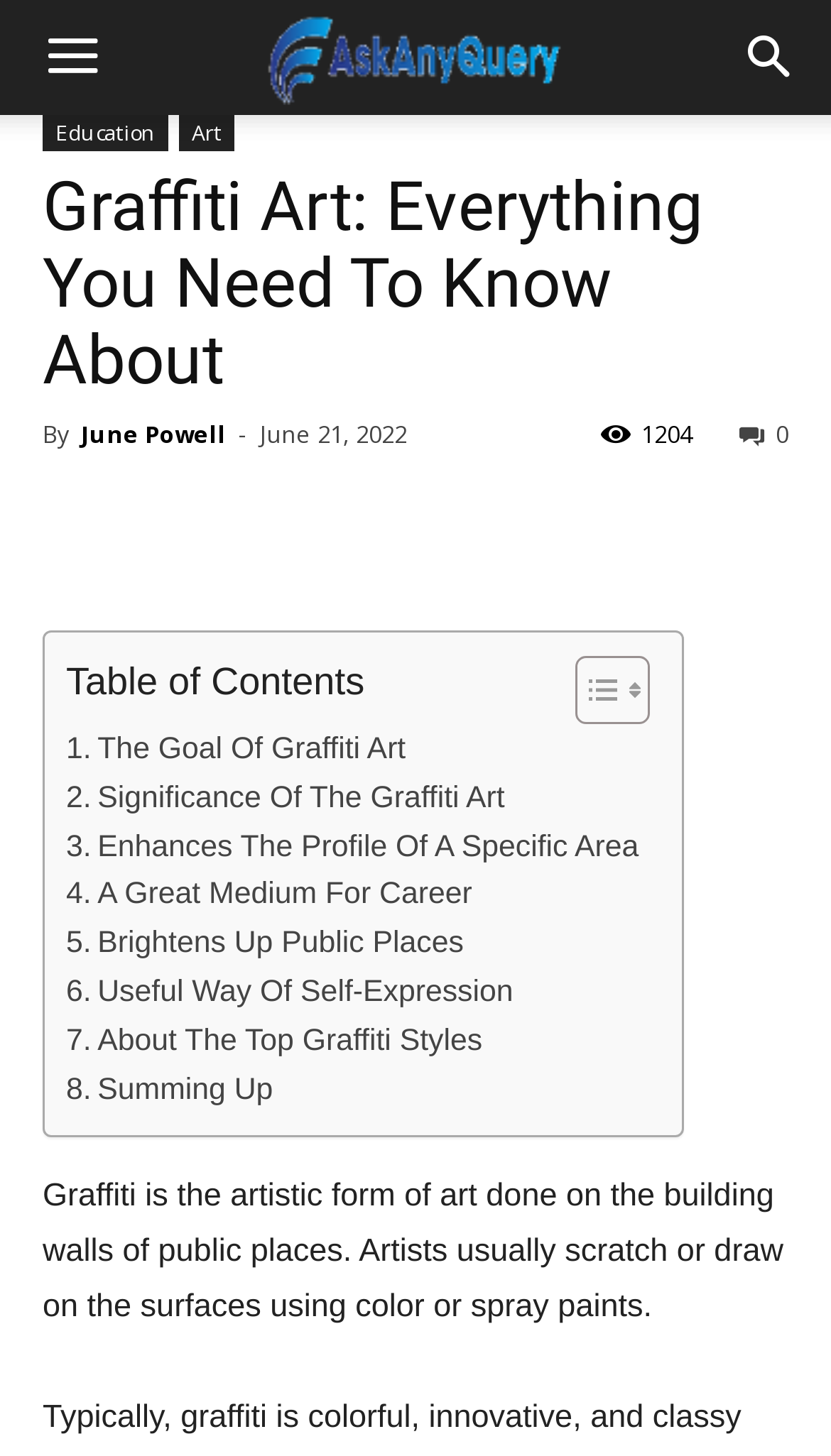Find the bounding box coordinates for the UI element whose description is: "alt="menu icon"". The coordinates should be four float numbers between 0 and 1, in the format [left, top, right, bottom].

None